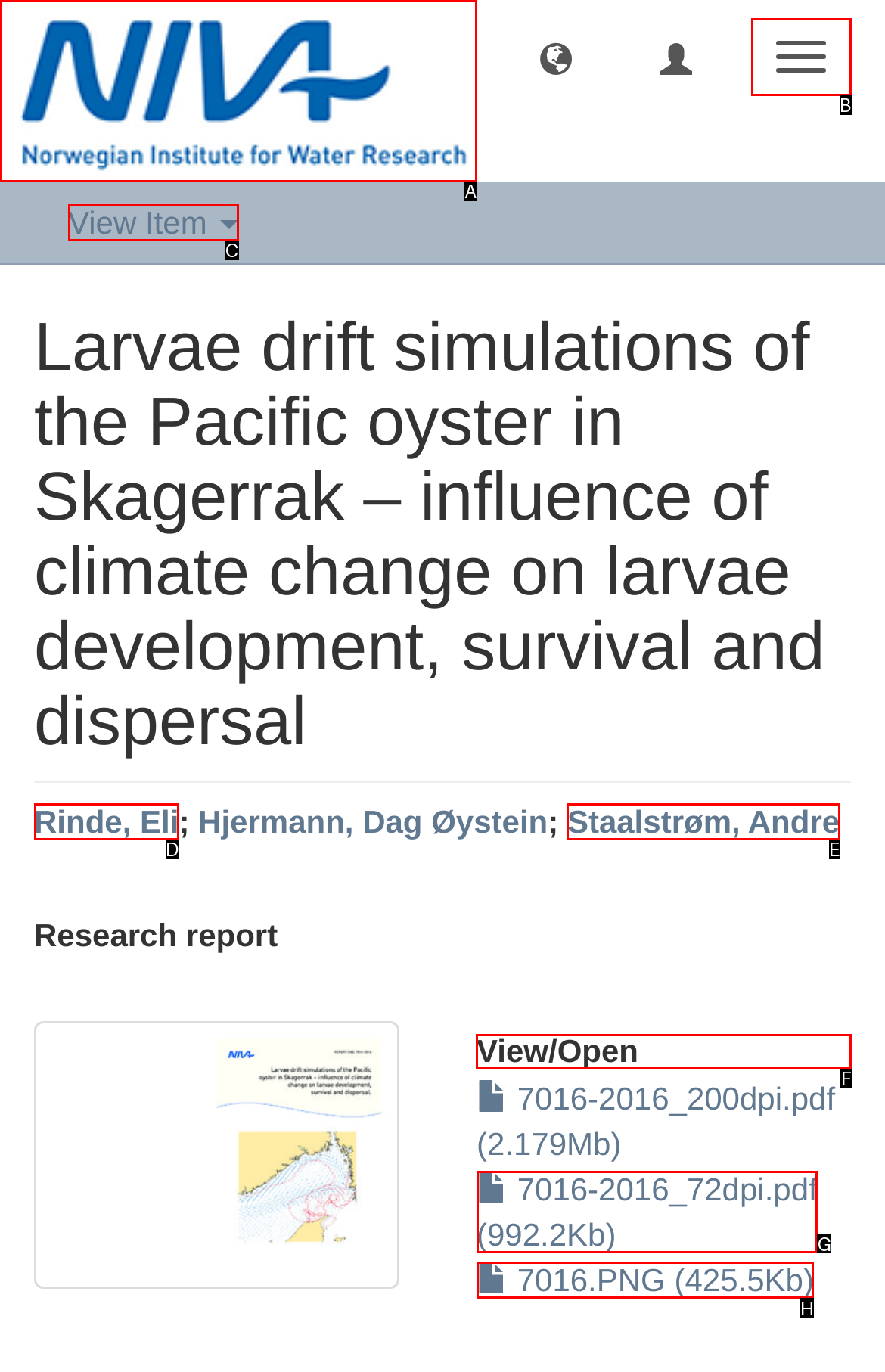What option should I click on to execute the task: View or open the research report? Give the letter from the available choices.

F